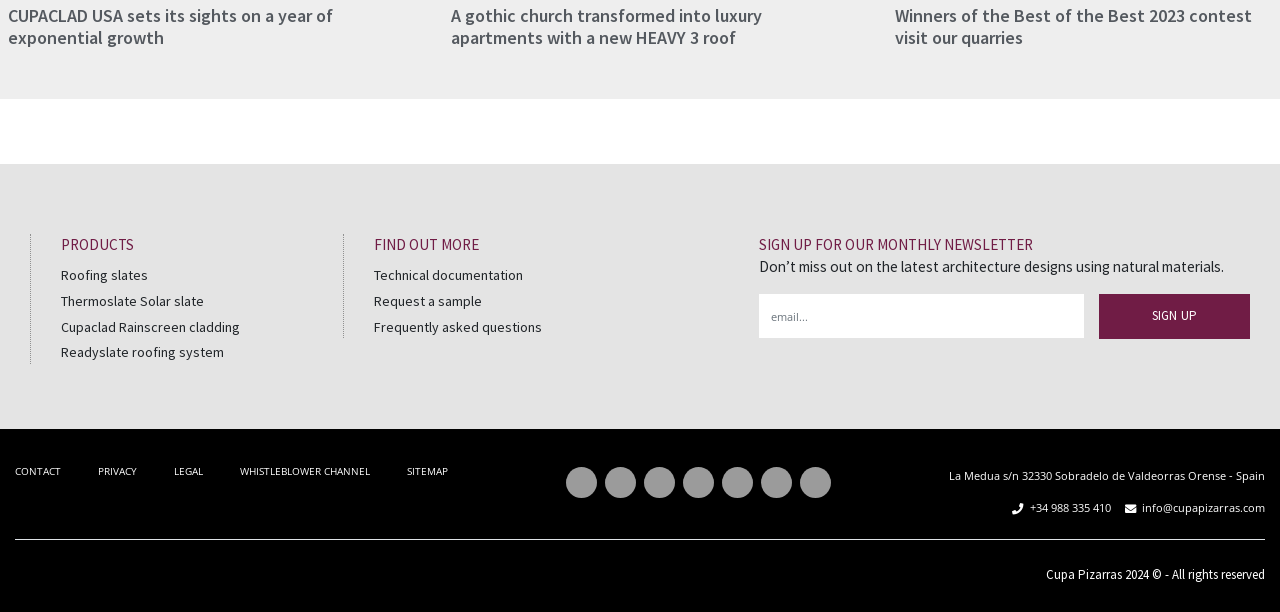Specify the bounding box coordinates of the area to click in order to execute this command: 'Enter email address'. The coordinates should consist of four float numbers ranging from 0 to 1, and should be formatted as [left, top, right, bottom].

[0.593, 0.481, 0.847, 0.553]